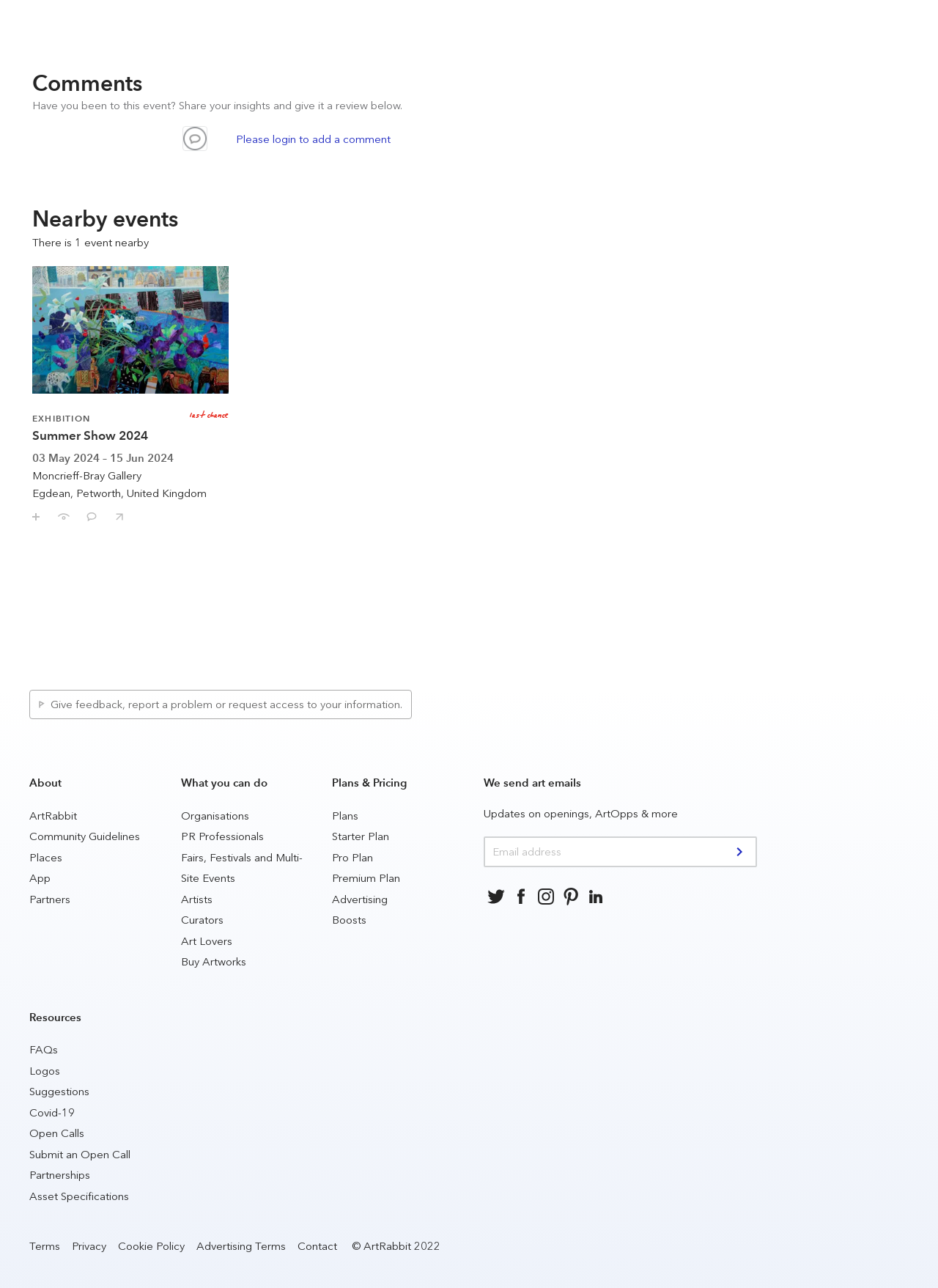Identify the bounding box of the UI element that matches this description: "Logos".

[0.031, 0.826, 0.064, 0.837]